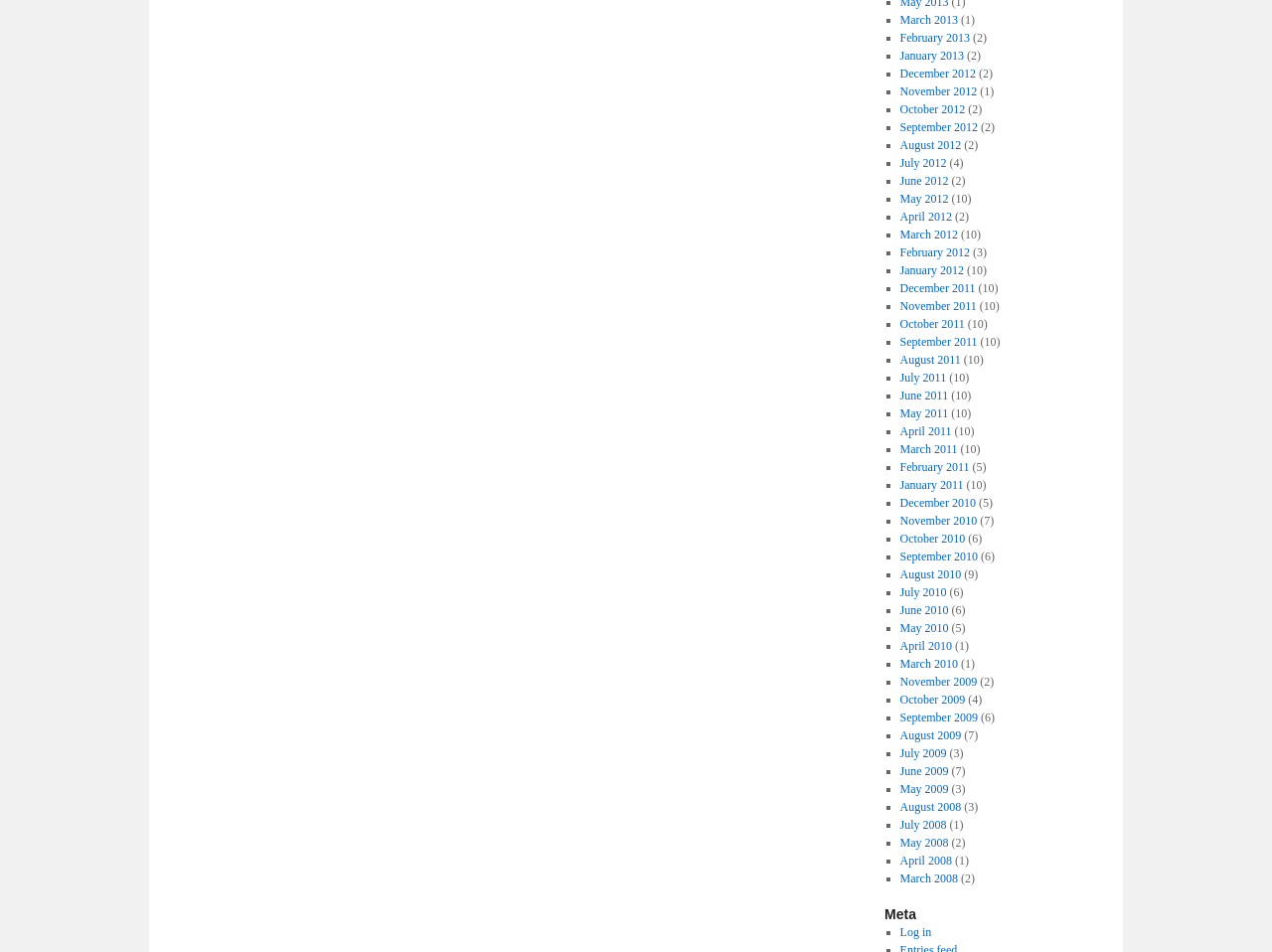Please find the bounding box coordinates of the section that needs to be clicked to achieve this instruction: "View February 2012 archives".

[0.707, 0.258, 0.762, 0.272]